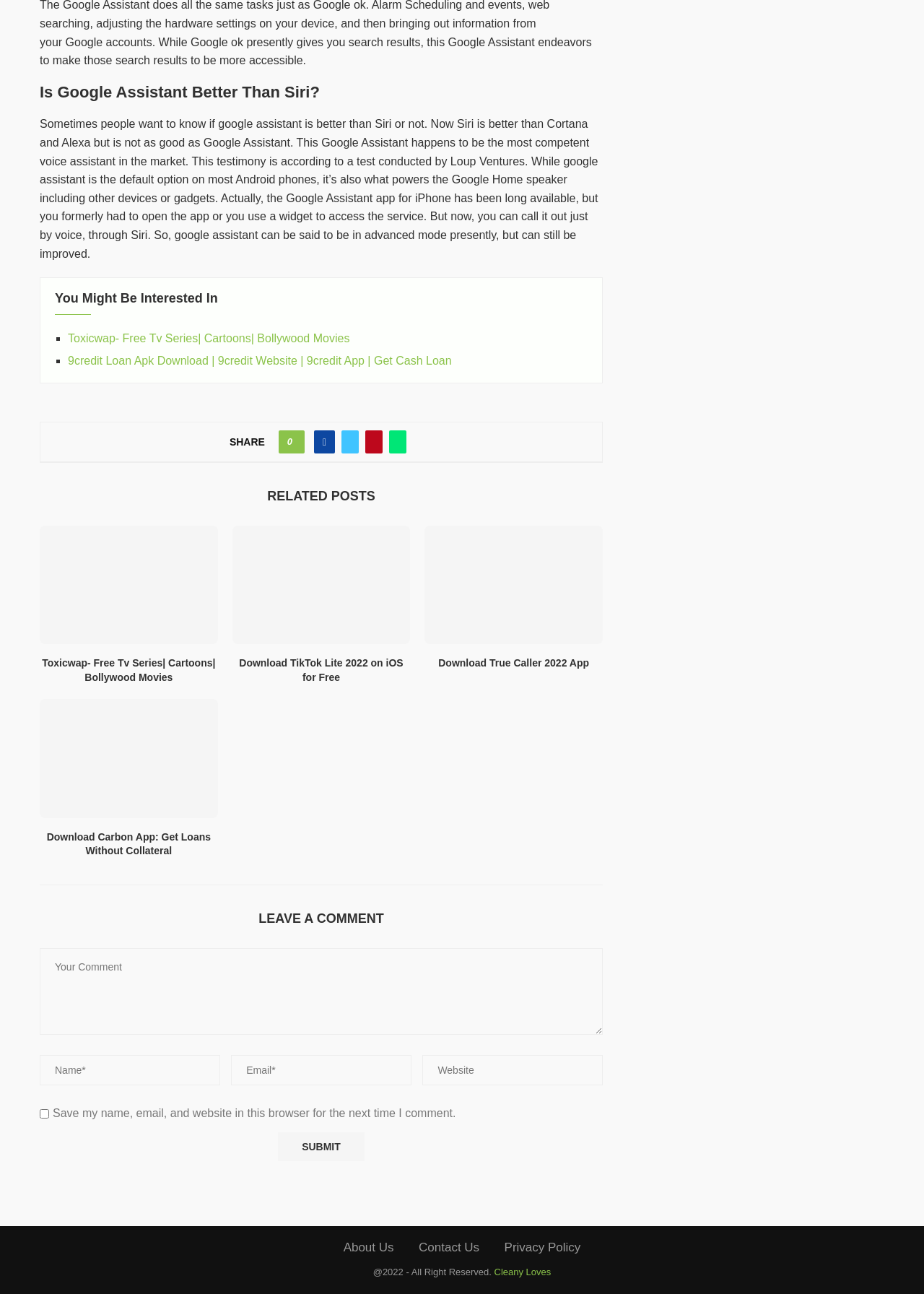How many textboxes are available for commenting?
Using the visual information, reply with a single word or short phrase.

4